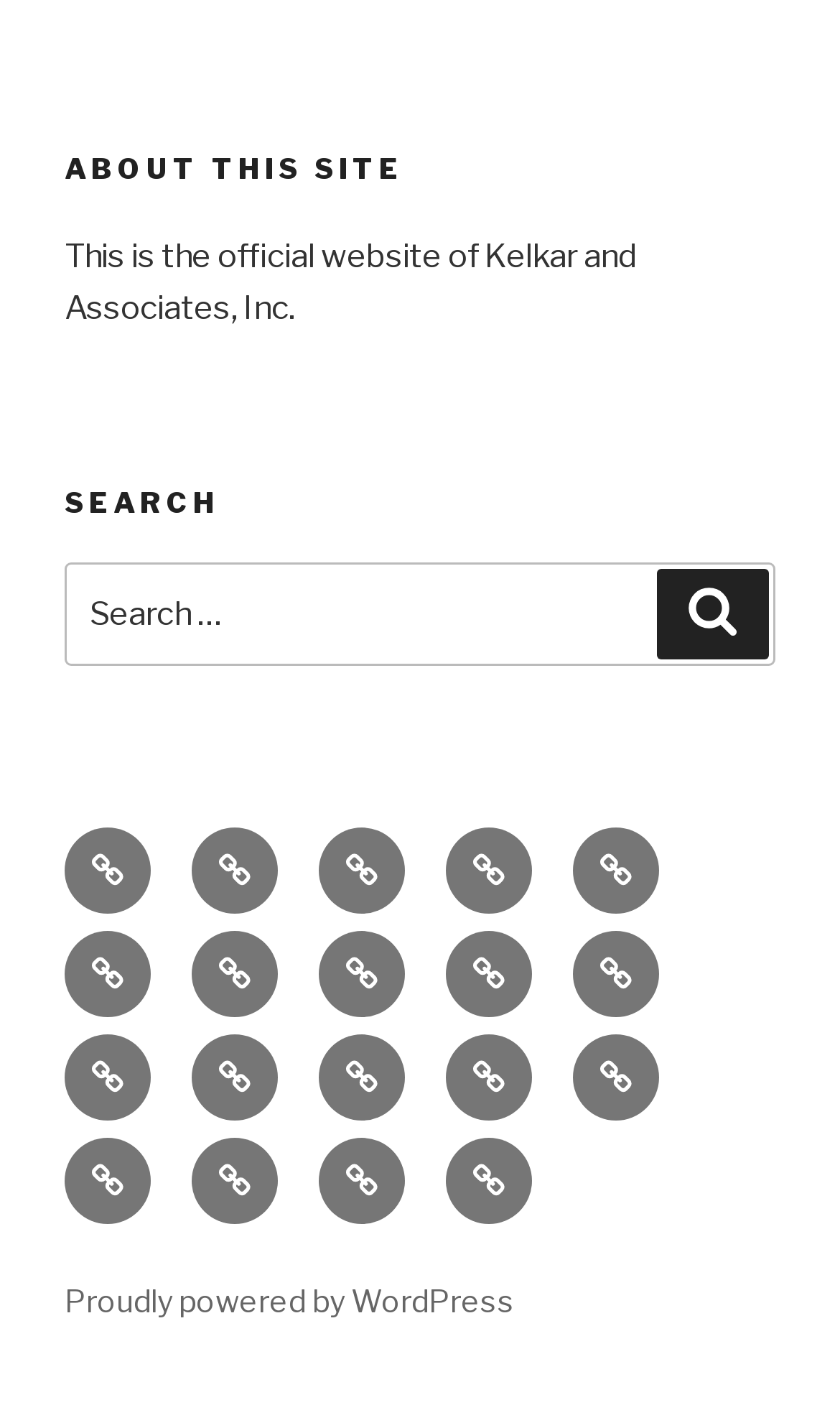What is the purpose of the search box?
Using the visual information, respond with a single word or phrase.

To search the website